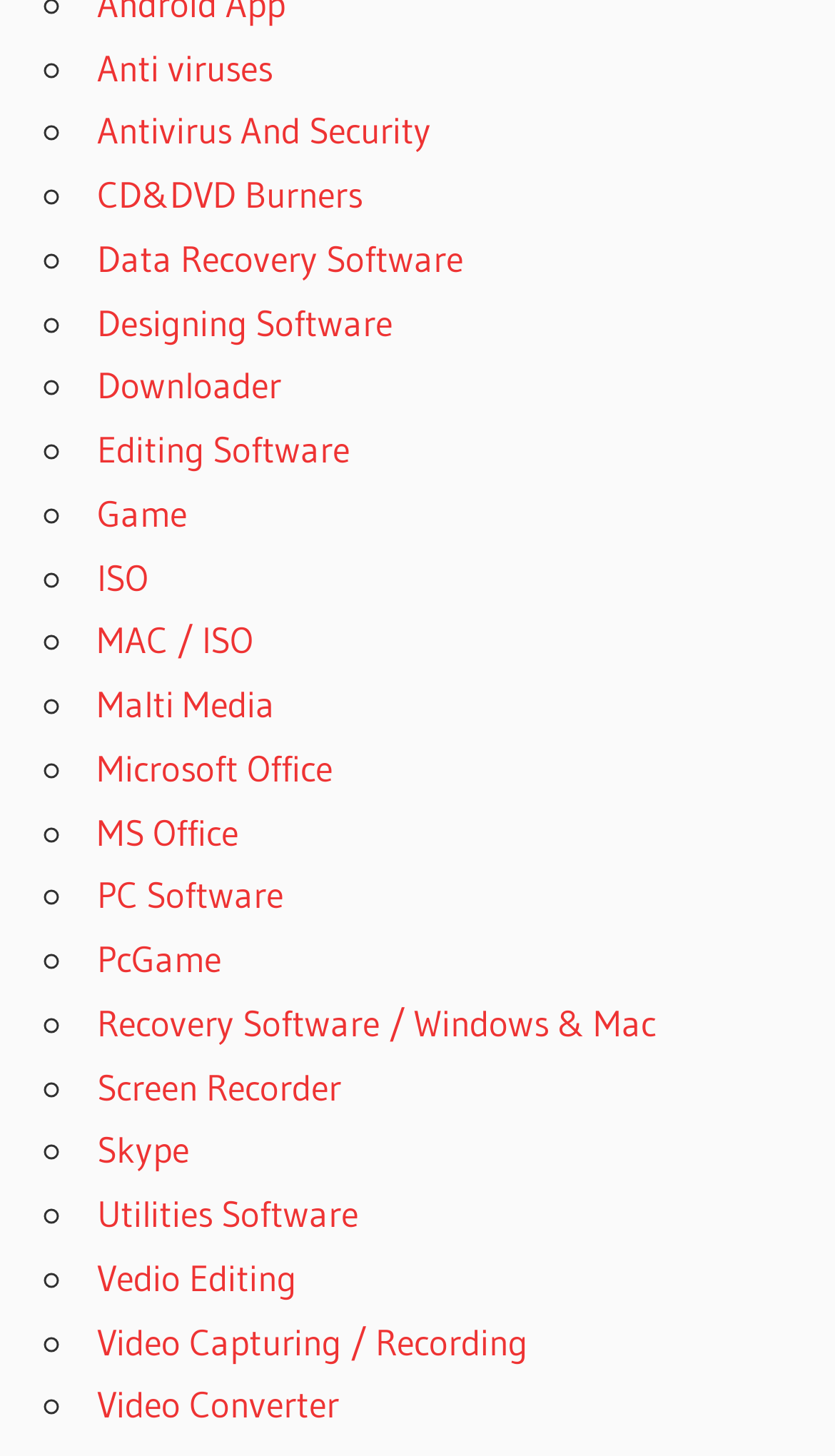Identify the bounding box coordinates of the element to click to follow this instruction: 'Learn about Data Recovery Software'. Ensure the coordinates are four float values between 0 and 1, provided as [left, top, right, bottom].

[0.116, 0.162, 0.554, 0.193]